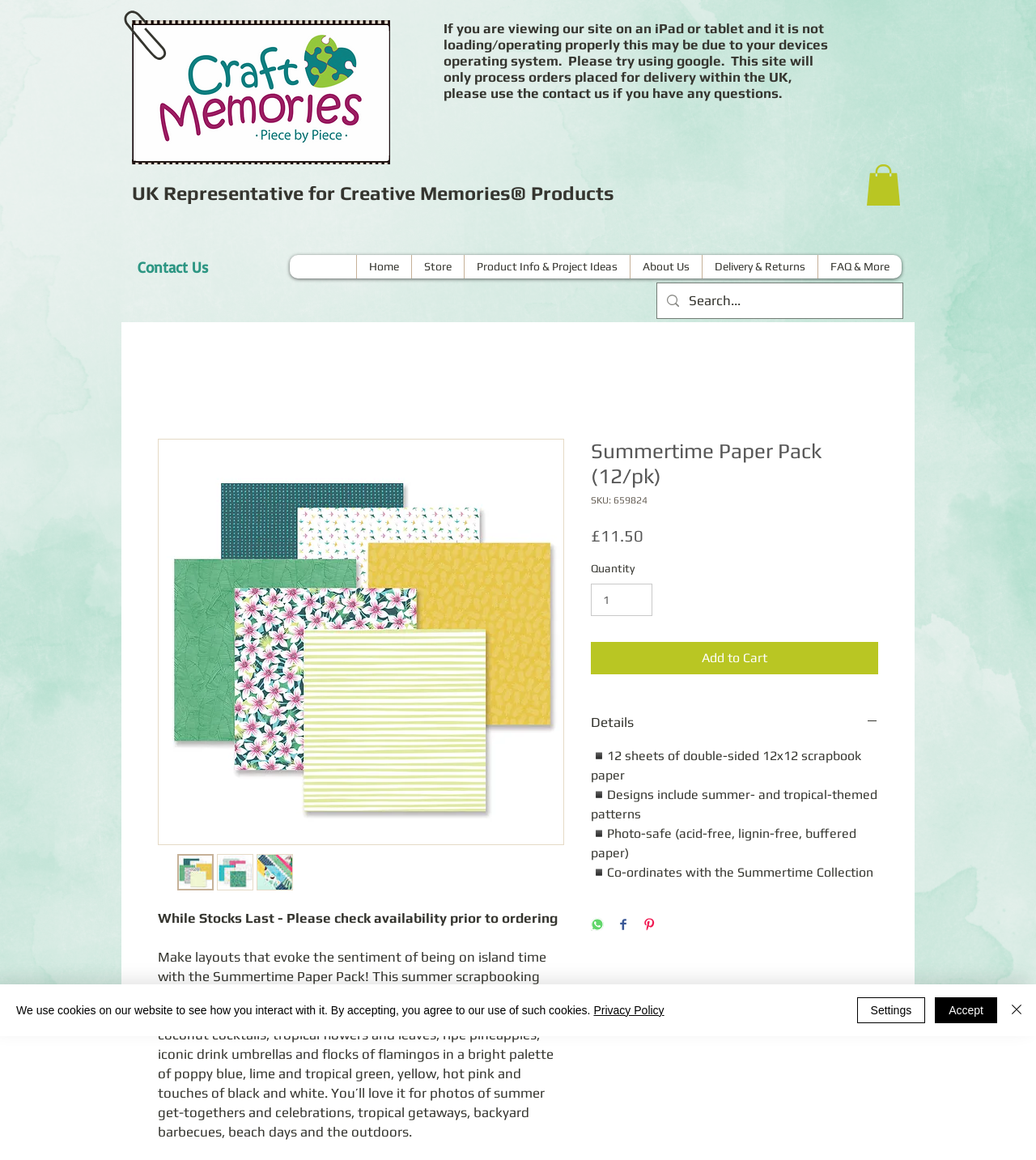Please determine the bounding box coordinates of the element to click on in order to accomplish the following task: "Add to cart". Ensure the coordinates are four float numbers ranging from 0 to 1, i.e., [left, top, right, bottom].

[0.57, 0.553, 0.848, 0.581]